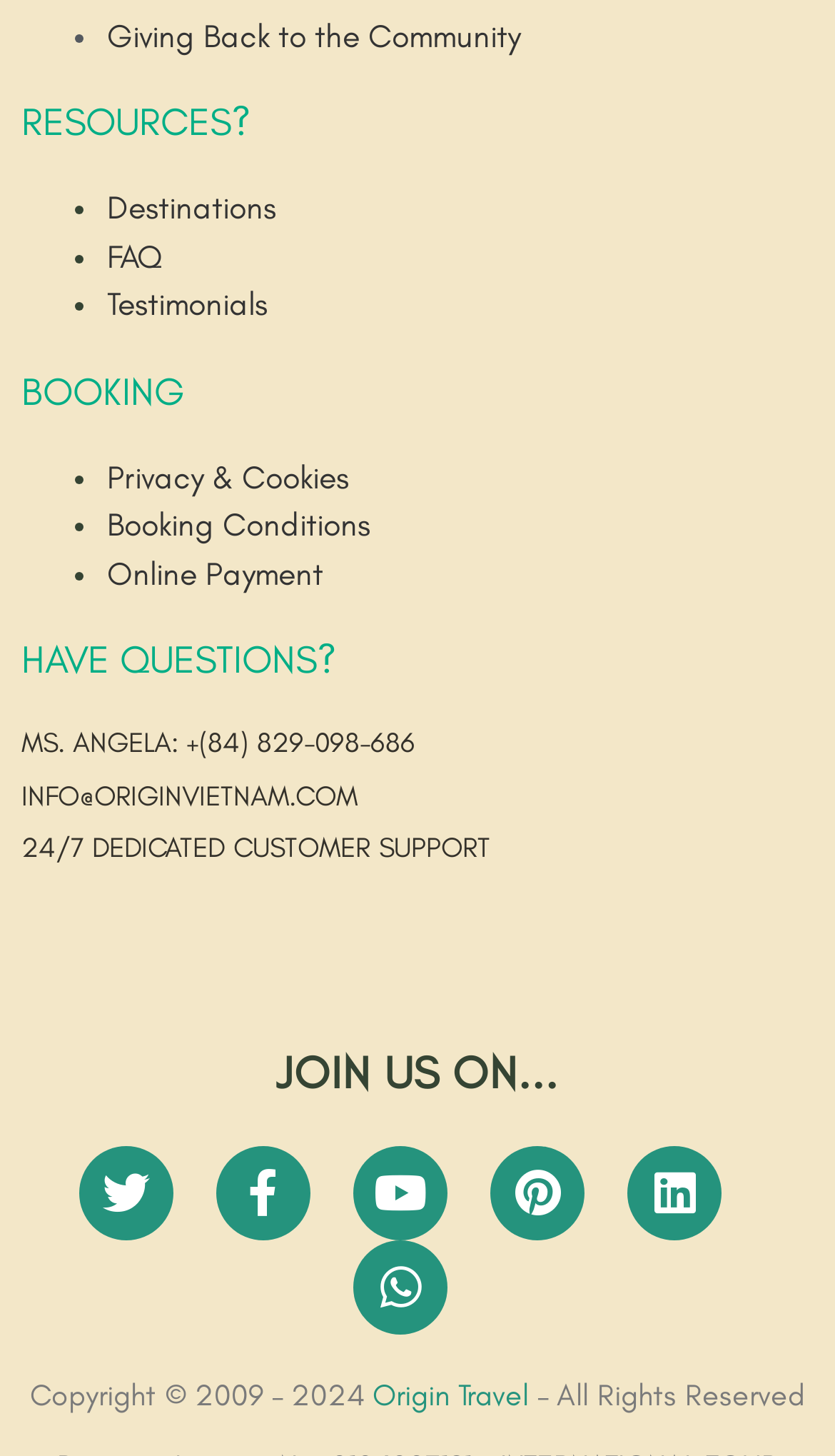Can you provide the bounding box coordinates for the element that should be clicked to implement the instruction: "View 'Destinations'"?

[0.128, 0.131, 0.331, 0.156]